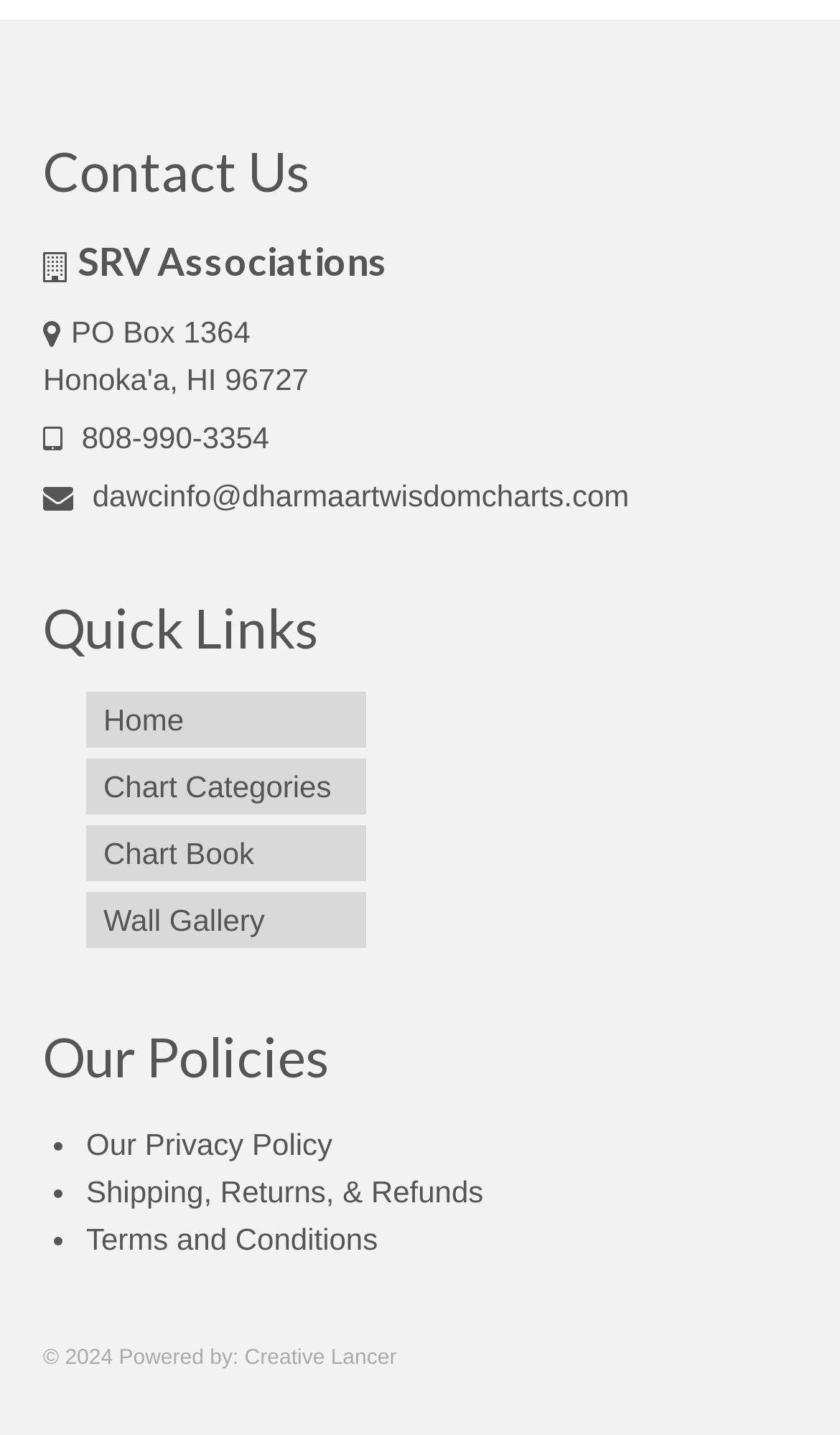From the webpage screenshot, predict the bounding box of the UI element that matches this description: "Shipping, Returns, & Refunds".

[0.103, 0.818, 0.576, 0.843]